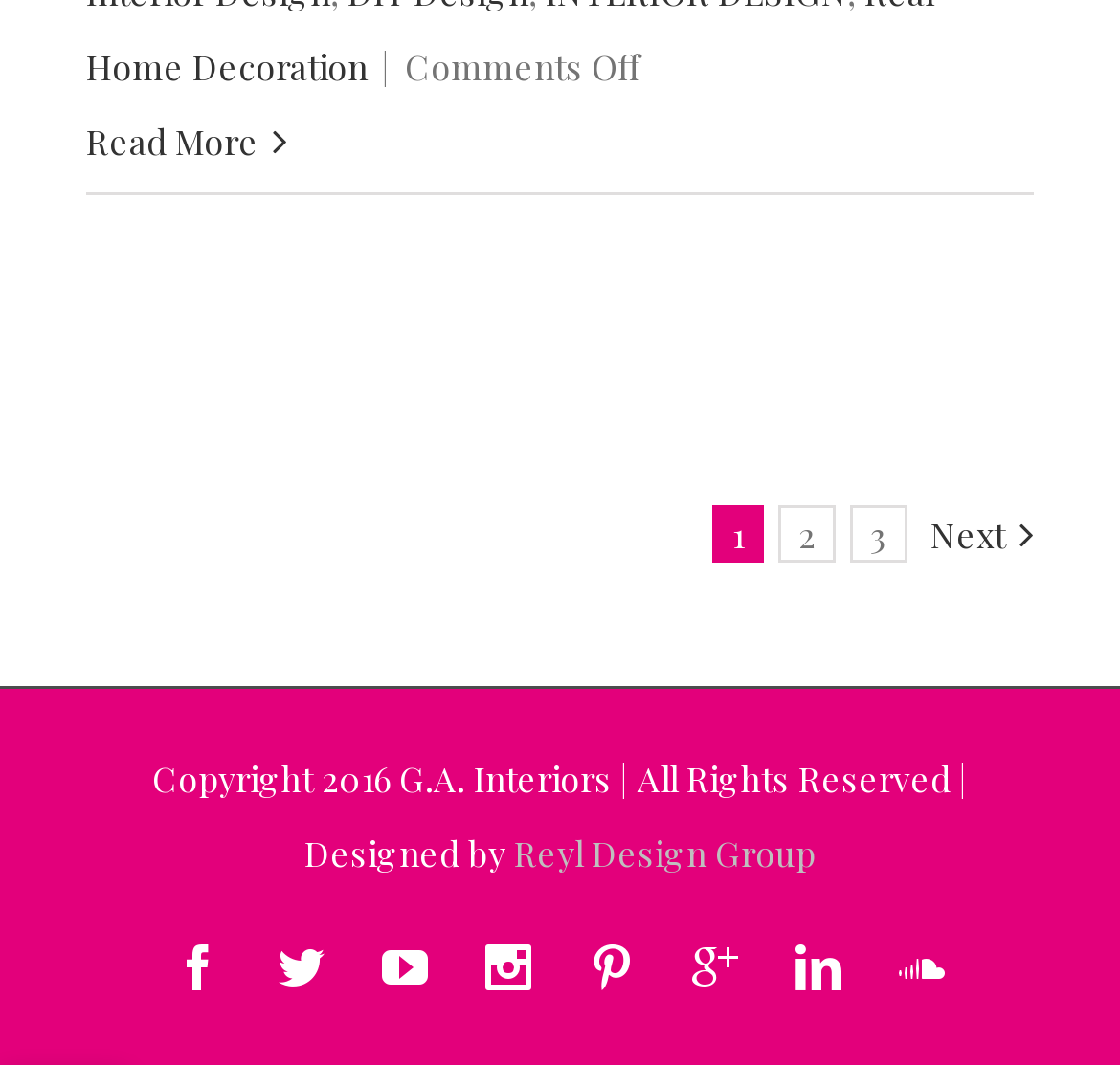Provide a one-word or brief phrase answer to the question:
What social media platforms are linked on this webpage?

Multiple